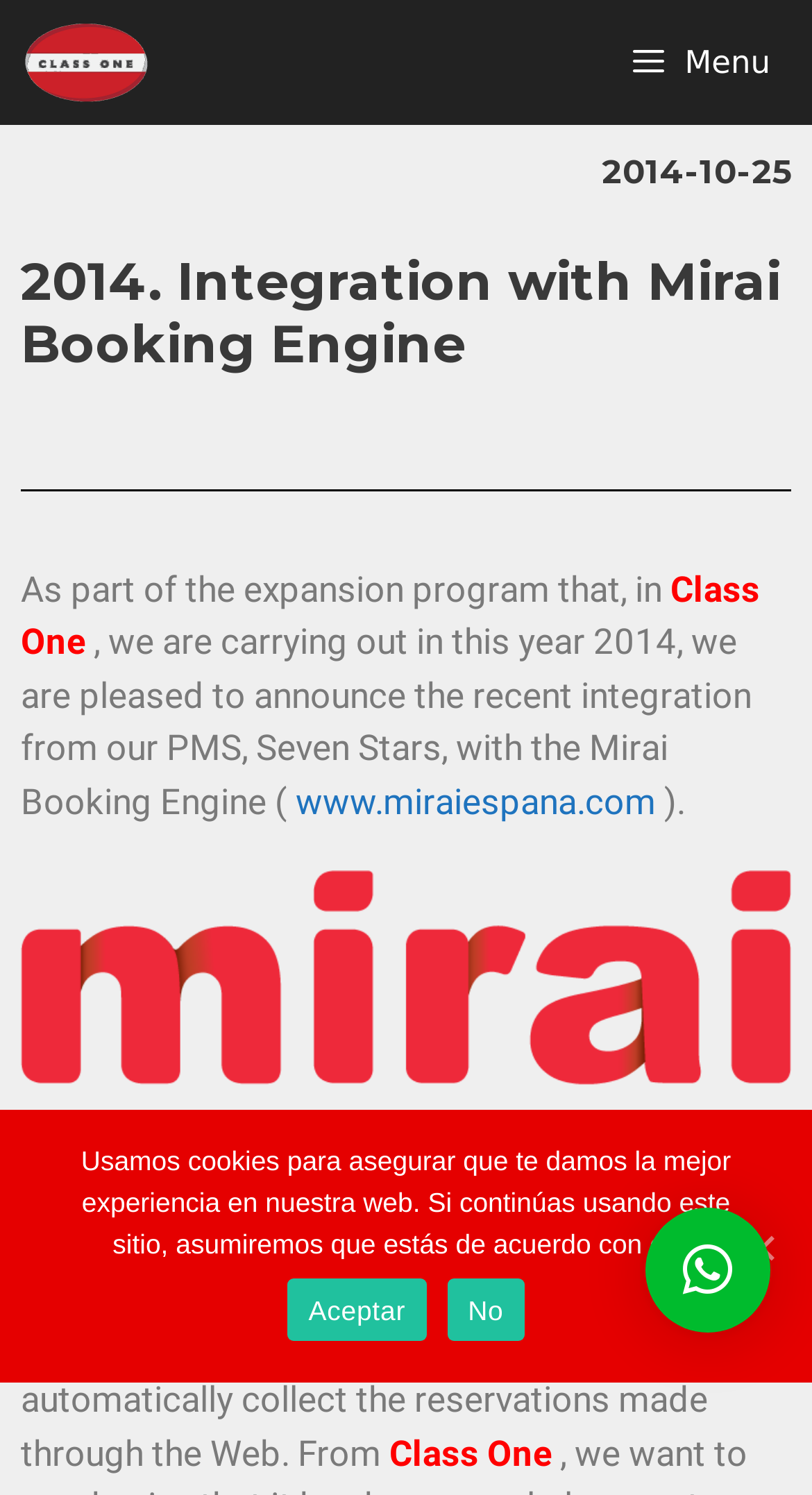What is the name of the class mentioned in the webpage?
Based on the content of the image, thoroughly explain and answer the question.

The name of the class is mentioned in the link element with the bounding box coordinates [0.026, 0.0, 0.214, 0.084], which contains the text 'Class One'.